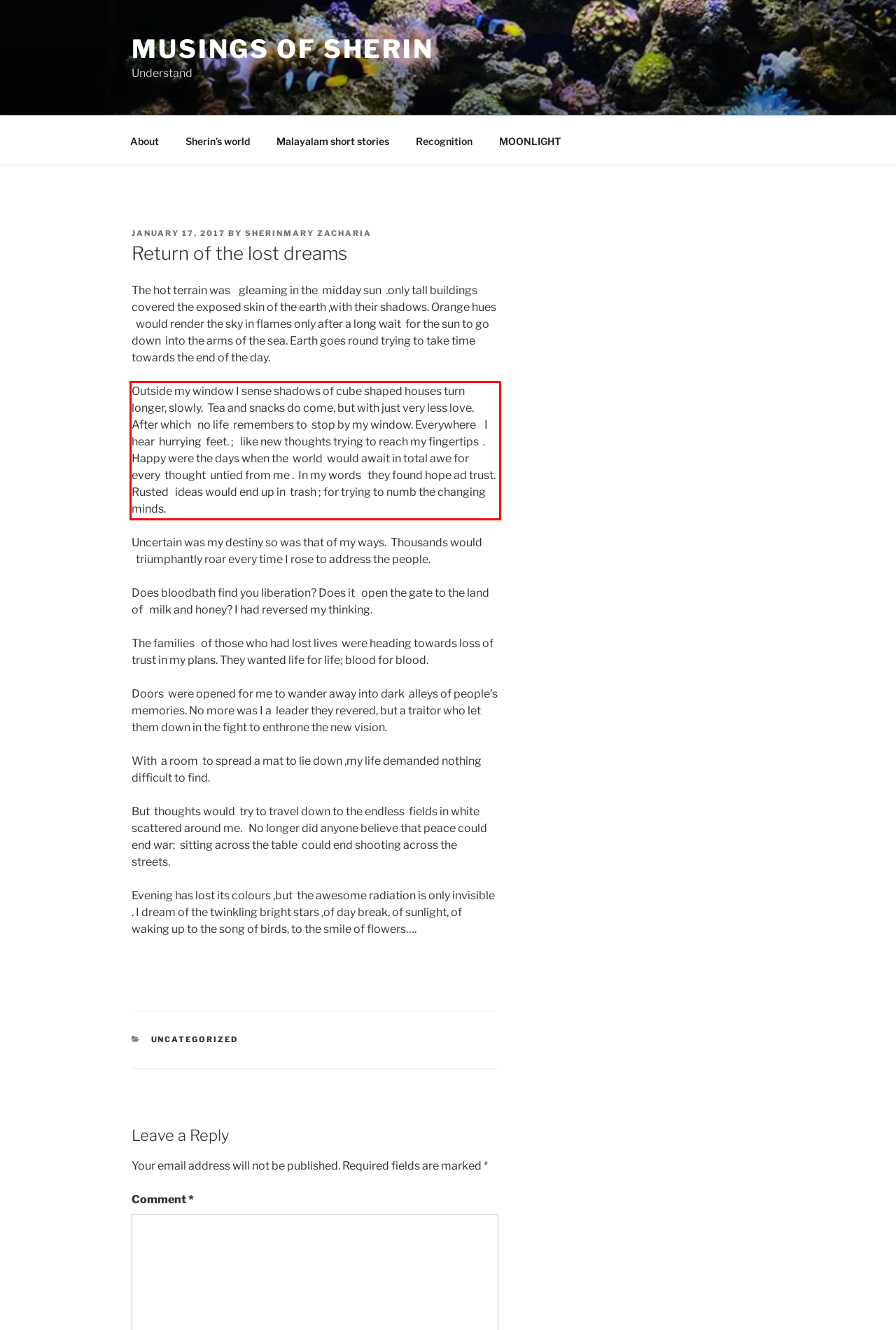Within the screenshot of a webpage, identify the red bounding box and perform OCR to capture the text content it contains.

Outside my window I sense shadows of cube shaped houses turn longer, slowly. Tea and snacks do come, but with just very less love. After which no life remembers to stop by my window. Everywhere I hear hurrying feet. ; like new thoughts trying to reach my fingertips . Happy were the days when the world would await in total awe for every thought untied from me . In my words they found hope ad trust. Rusted ideas would end up in trash ; for trying to numb the changing minds.